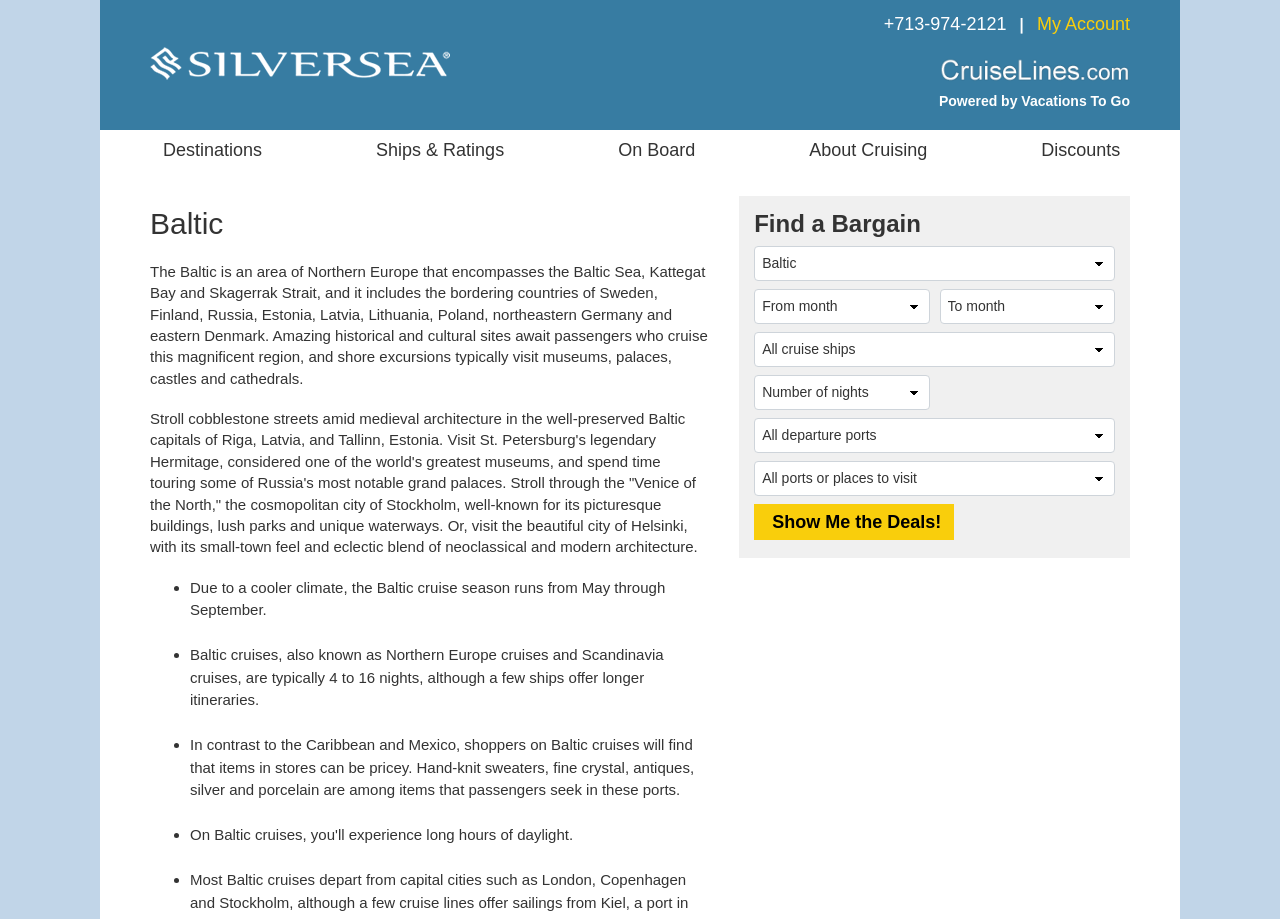Please identify the bounding box coordinates of the element I should click to complete this instruction: 'Click on 'Show Me the Deals!' button'. The coordinates should be given as four float numbers between 0 and 1, like this: [left, top, right, bottom].

[0.589, 0.548, 0.745, 0.588]